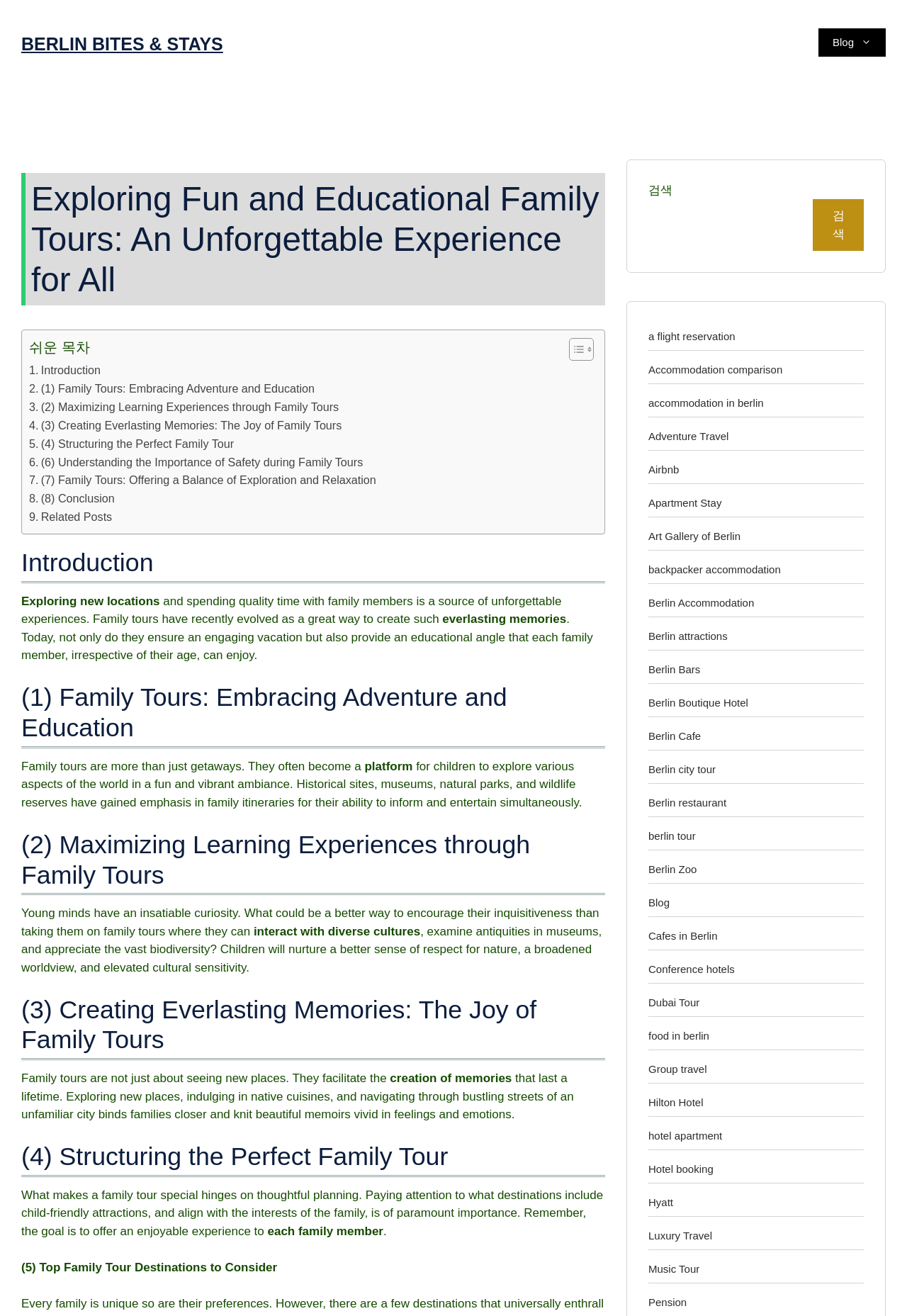Please specify the bounding box coordinates of the clickable section necessary to execute the following command: "Search for something".

[0.715, 0.151, 0.889, 0.191]